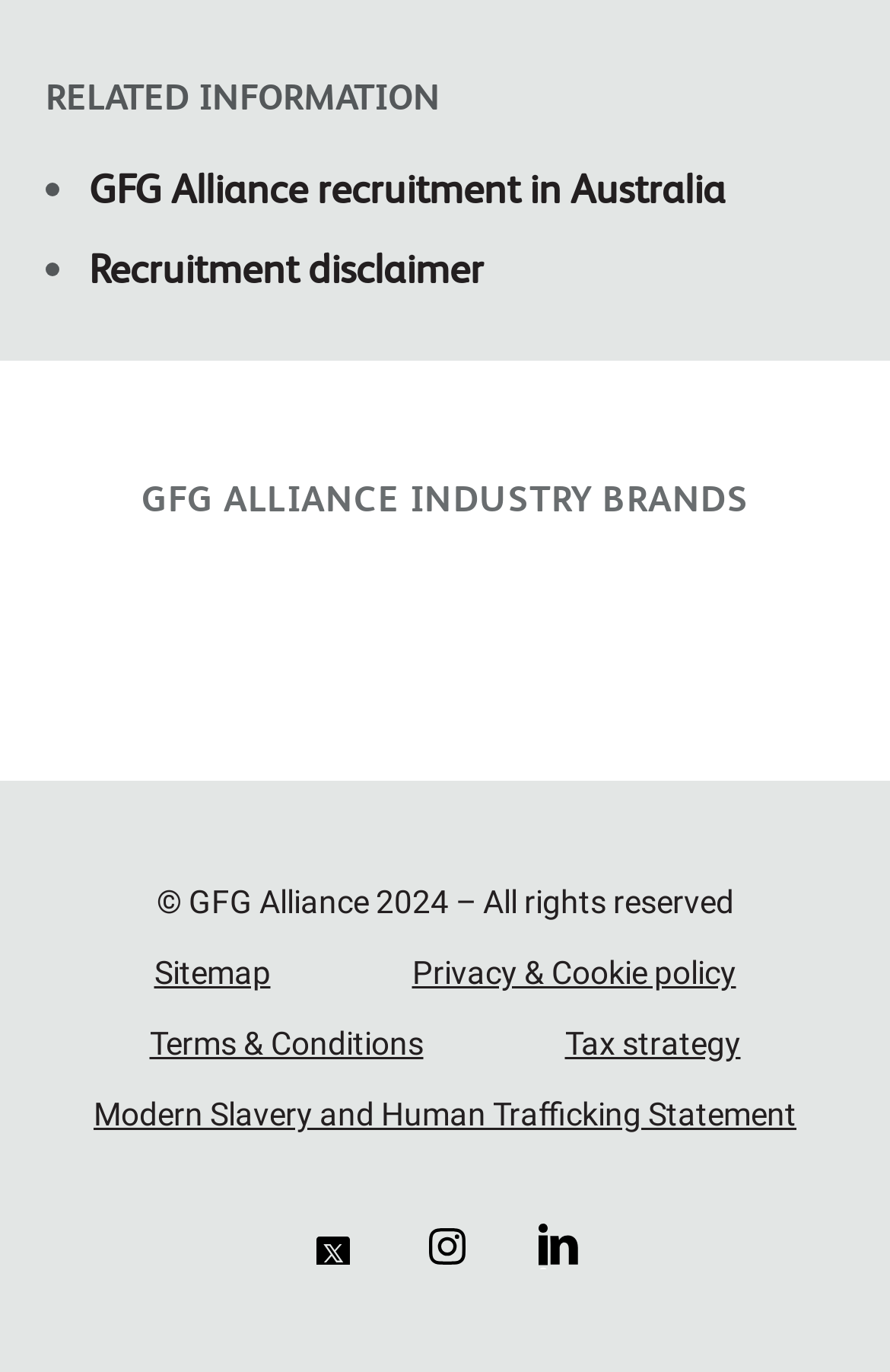Please identify the bounding box coordinates of the element's region that I should click in order to complete the following instruction: "Check Terms & Conditions". The bounding box coordinates consist of four float numbers between 0 and 1, i.e., [left, top, right, bottom].

[0.168, 0.747, 0.476, 0.774]